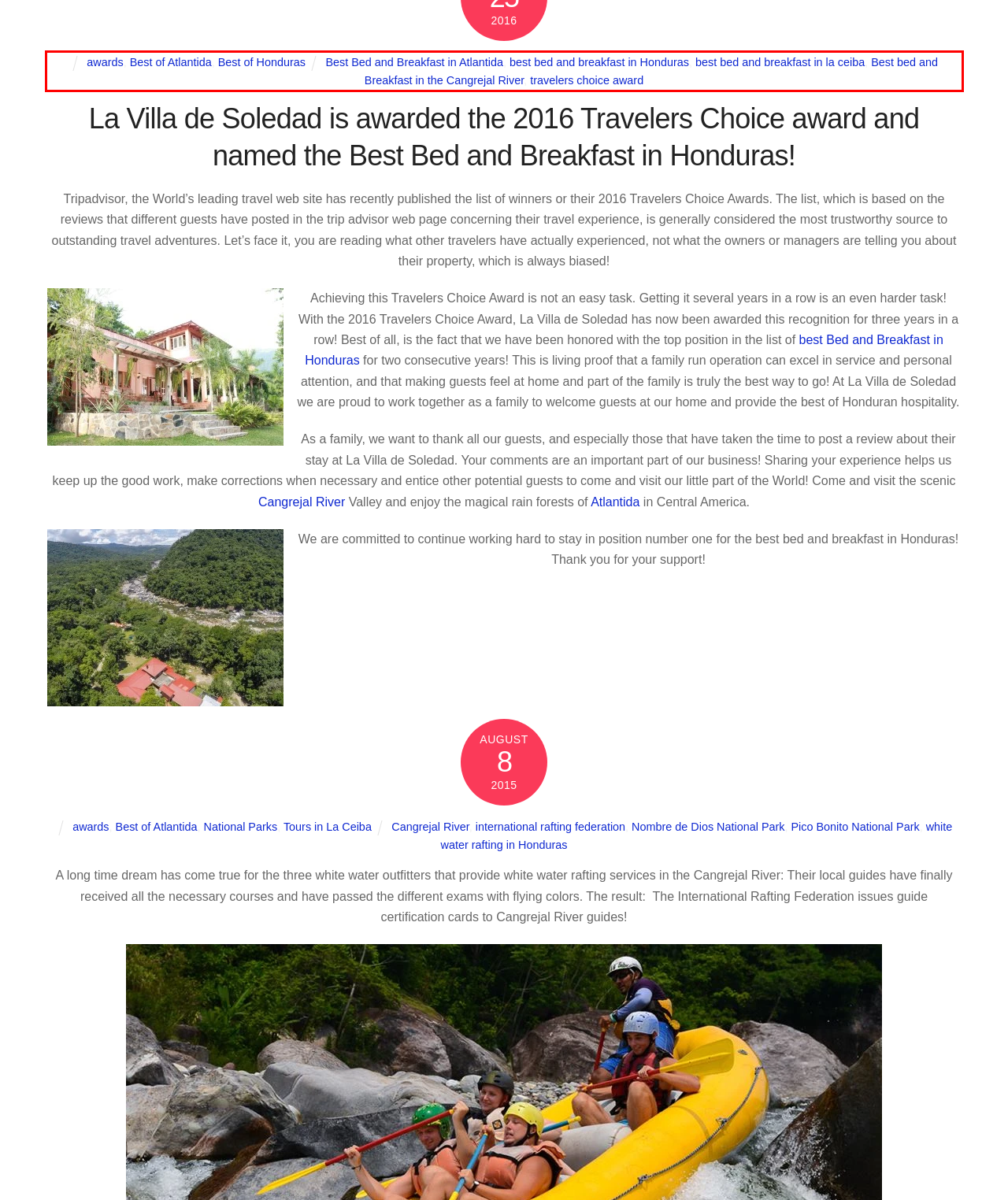Examine the webpage screenshot, find the red bounding box, and extract the text content within this marked area.

awards, Best of Atlantida, Best of Honduras Best Bed and Breakfast in Atlantida, best bed and breakfast in Honduras, best bed and breakfast in la ceiba, Best bed and Breakfast in the Cangrejal River, travelers choice award